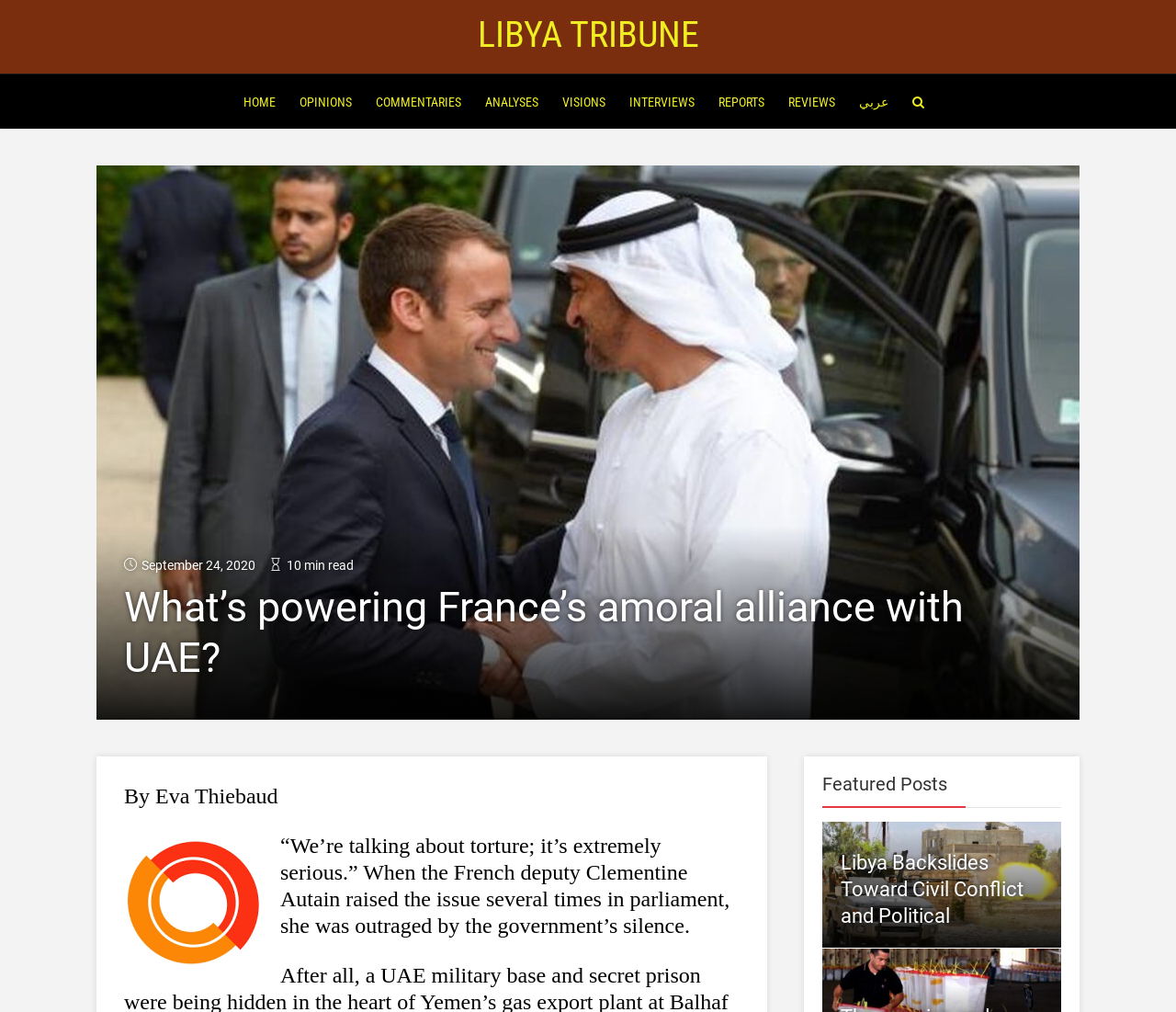How long does it take to read the article?
Using the image provided, answer with just one word or phrase.

10 min